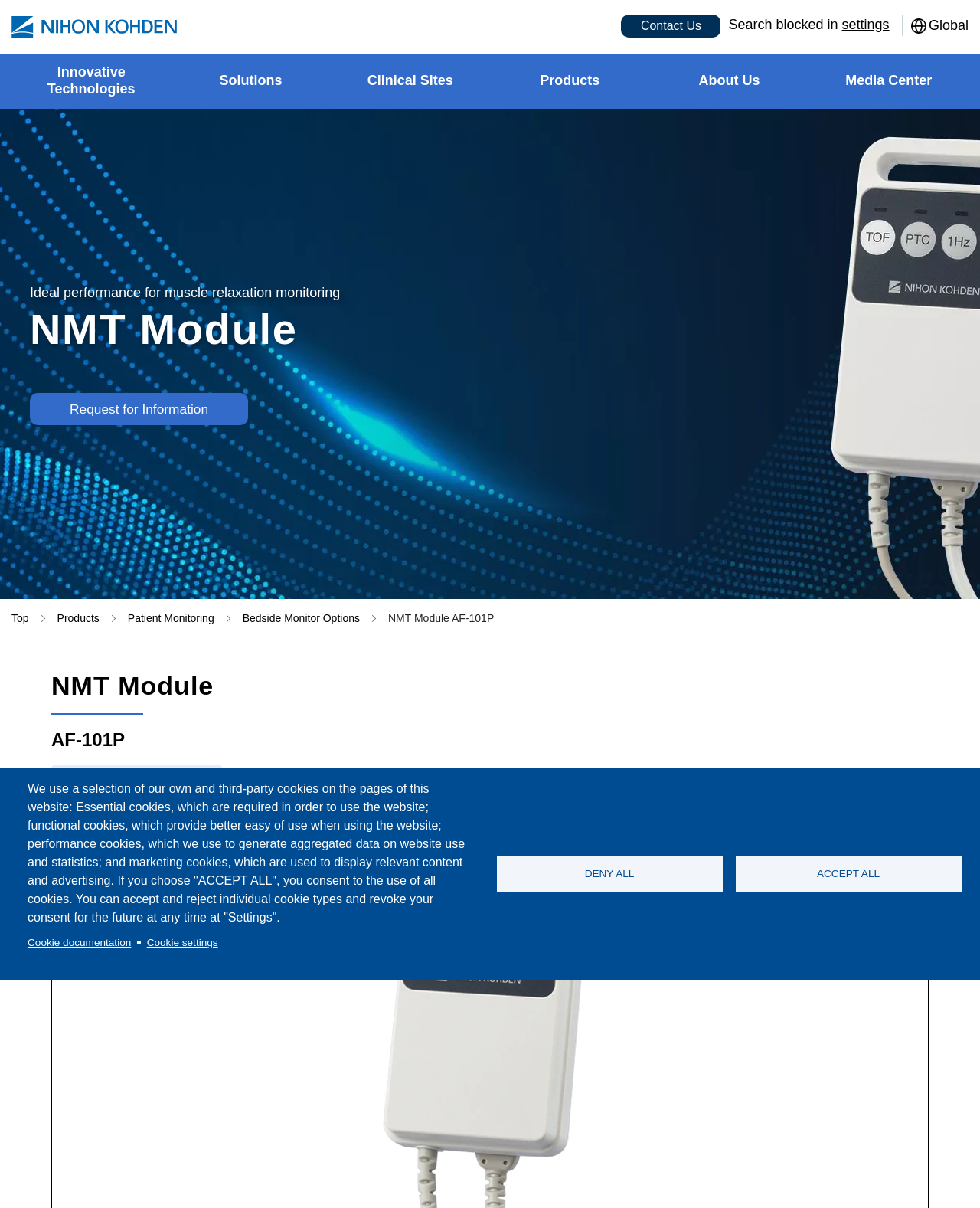Please identify the bounding box coordinates of the region to click in order to complete the given instruction: "Click Home". The coordinates should be four float numbers between 0 and 1, i.e., [left, top, right, bottom].

[0.012, 0.01, 0.181, 0.034]